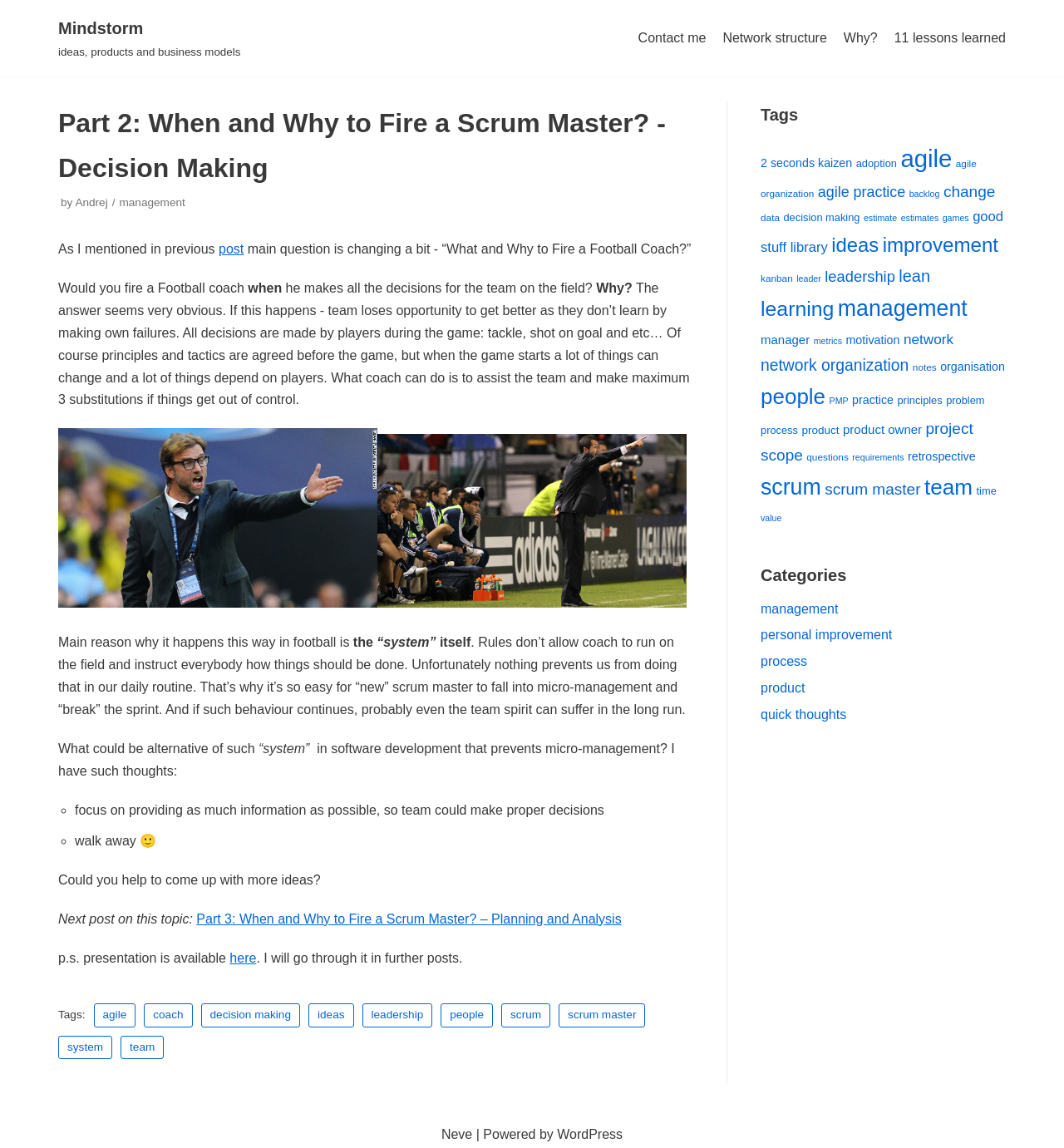Give a detailed account of the webpage.

This webpage is about a blog post titled "Part 2: When and Why to Fire a Scrum Master? - Decision Making" by Andrej. The post is divided into several sections, with a heading at the top and a series of paragraphs and links below.

At the top of the page, there is a navigation menu with links to "Contact me", "Network structure", "Why?", and "11 lessons learned". Below the navigation menu, there is a main article section that takes up most of the page.

The article starts with a brief introduction, followed by a series of paragraphs that discuss the main topic of when and why to fire a Scrum Master. The text is interspersed with links to other related articles and resources. There are also two images on the page, one of a football coach and another of a Champions League final.

The article is divided into several sections, with headings and subheadings that break up the text. The author discusses the importance of decision-making in Scrum teams and how a Scrum Master can prevent micro-management. The author also provides some alternative approaches to Scrum management and asks for feedback from readers.

At the bottom of the page, there are links to related tags, including "agile", "coach", "decision making", and "Scrum Master". There is also a section titled "Tags" that lists various tags related to the article, with links to other articles on the same topic.

On the right-hand side of the page, there is a complementary section that lists more tags and links to other related articles. This section takes up about a quarter of the page and provides additional resources for readers who want to explore the topic further.